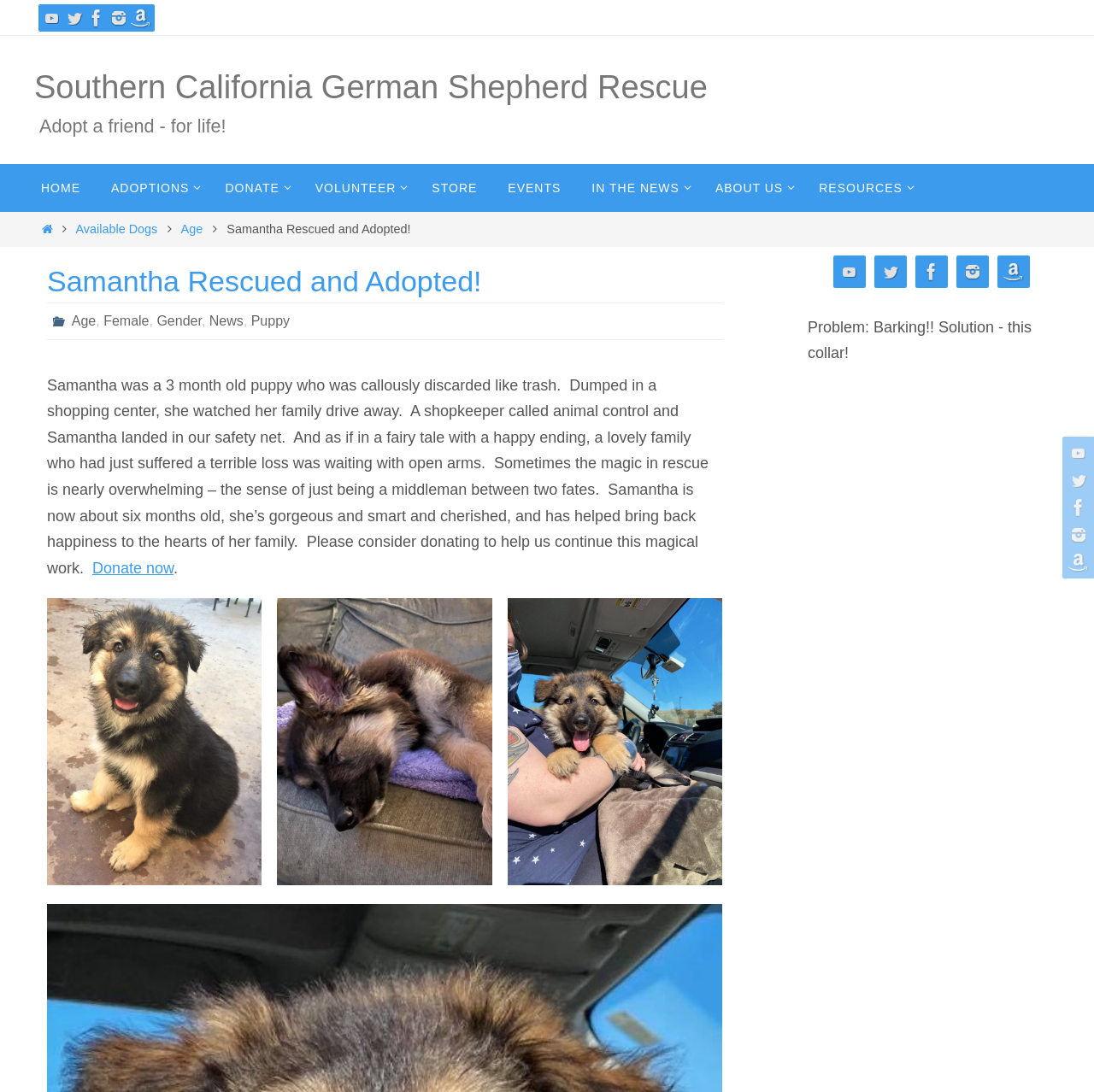What is the name of the rescued dog?
Based on the screenshot, respond with a single word or phrase.

Samantha